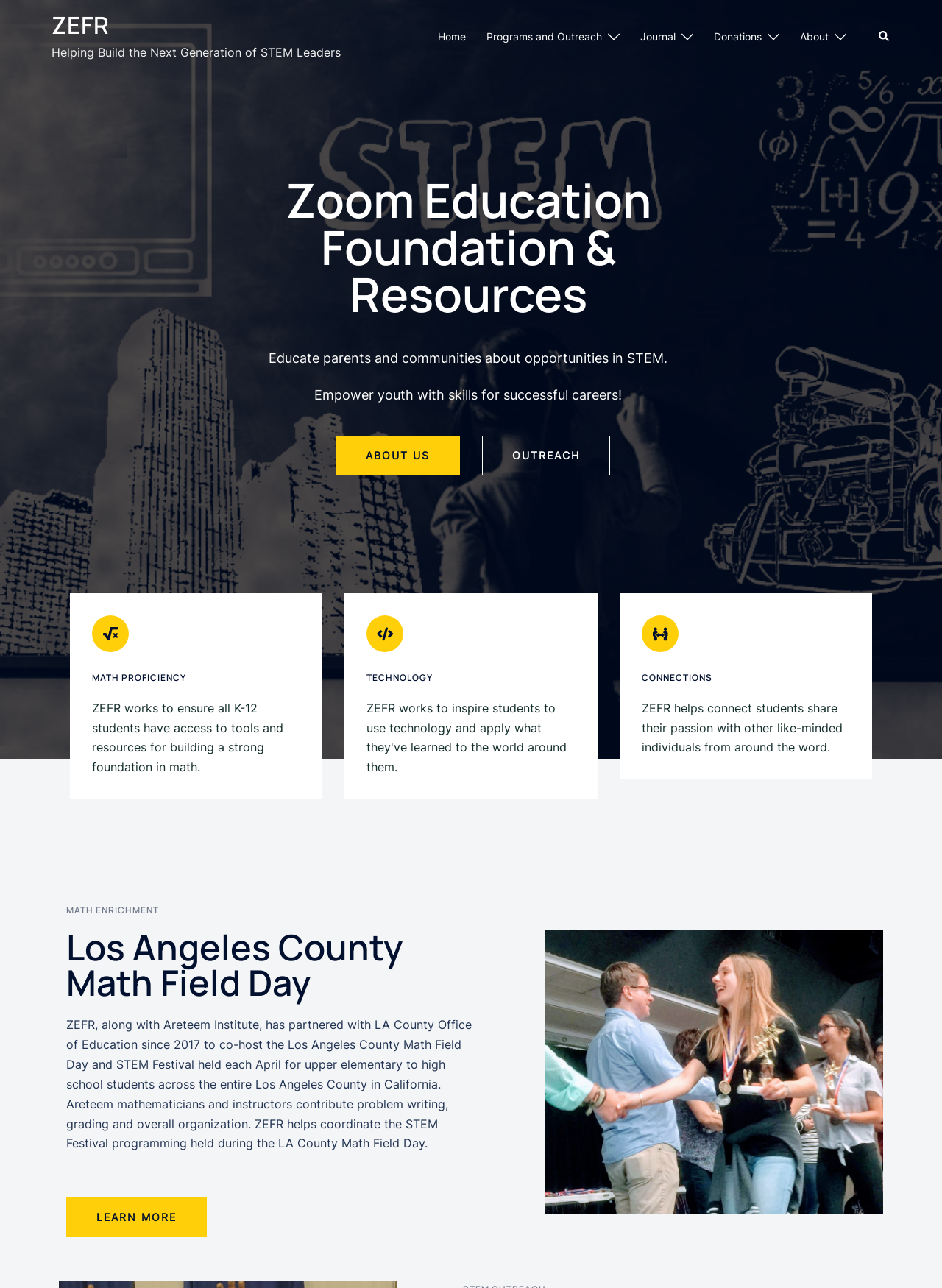Use the details in the image to answer the question thoroughly: 
What is the purpose of ZEFR's outreach program?

Based on the webpage, ZEFR's outreach program helps connect students who share their passion with other like-minded individuals from around the world, which is the purpose of this program.